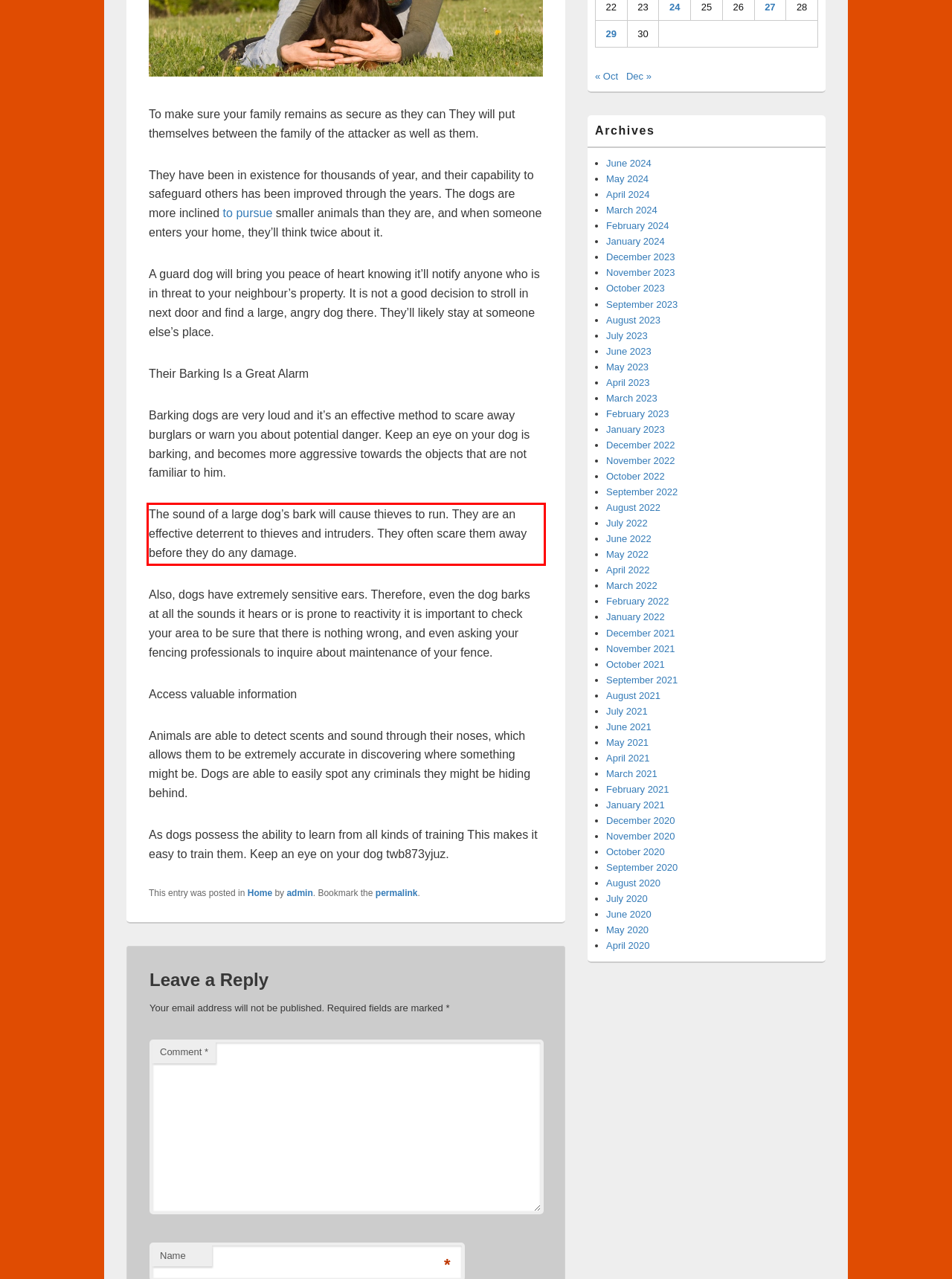Within the provided webpage screenshot, find the red rectangle bounding box and perform OCR to obtain the text content.

The sound of a large dog’s bark will cause thieves to run. They are an effective deterrent to thieves and intruders. They often scare them away before they do any damage.